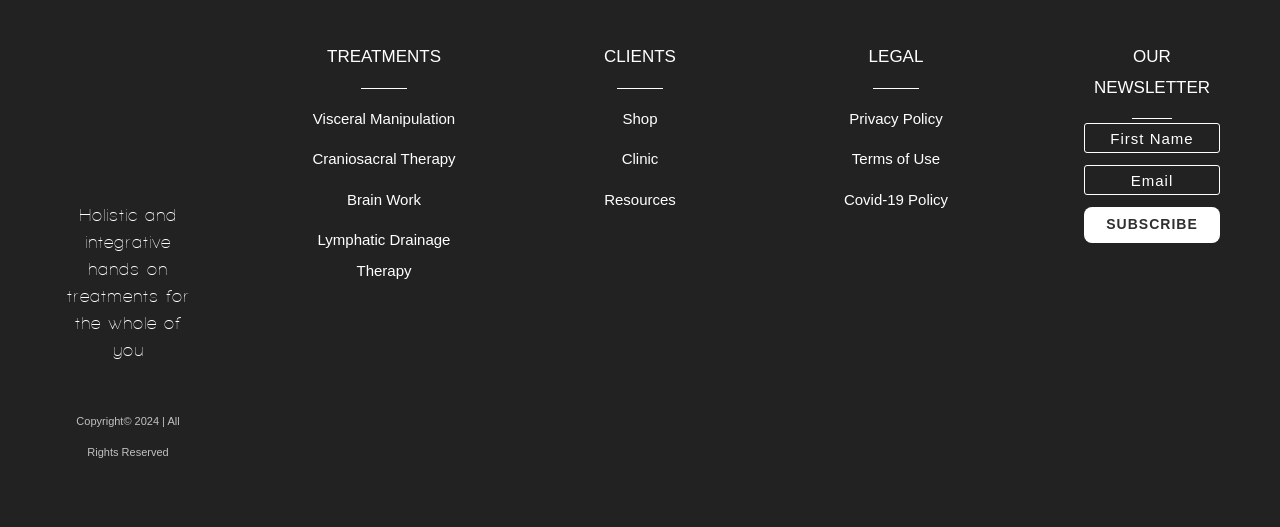What is the position of the 'Craniosacral Therapy' link?
Could you give a comprehensive explanation in response to this question?

The 'Craniosacral Therapy' link is positioned second from the top among the treatment links. This can be determined by examining the y1 and y2 coordinates of the link's bounding box and comparing them with the coordinates of other links.